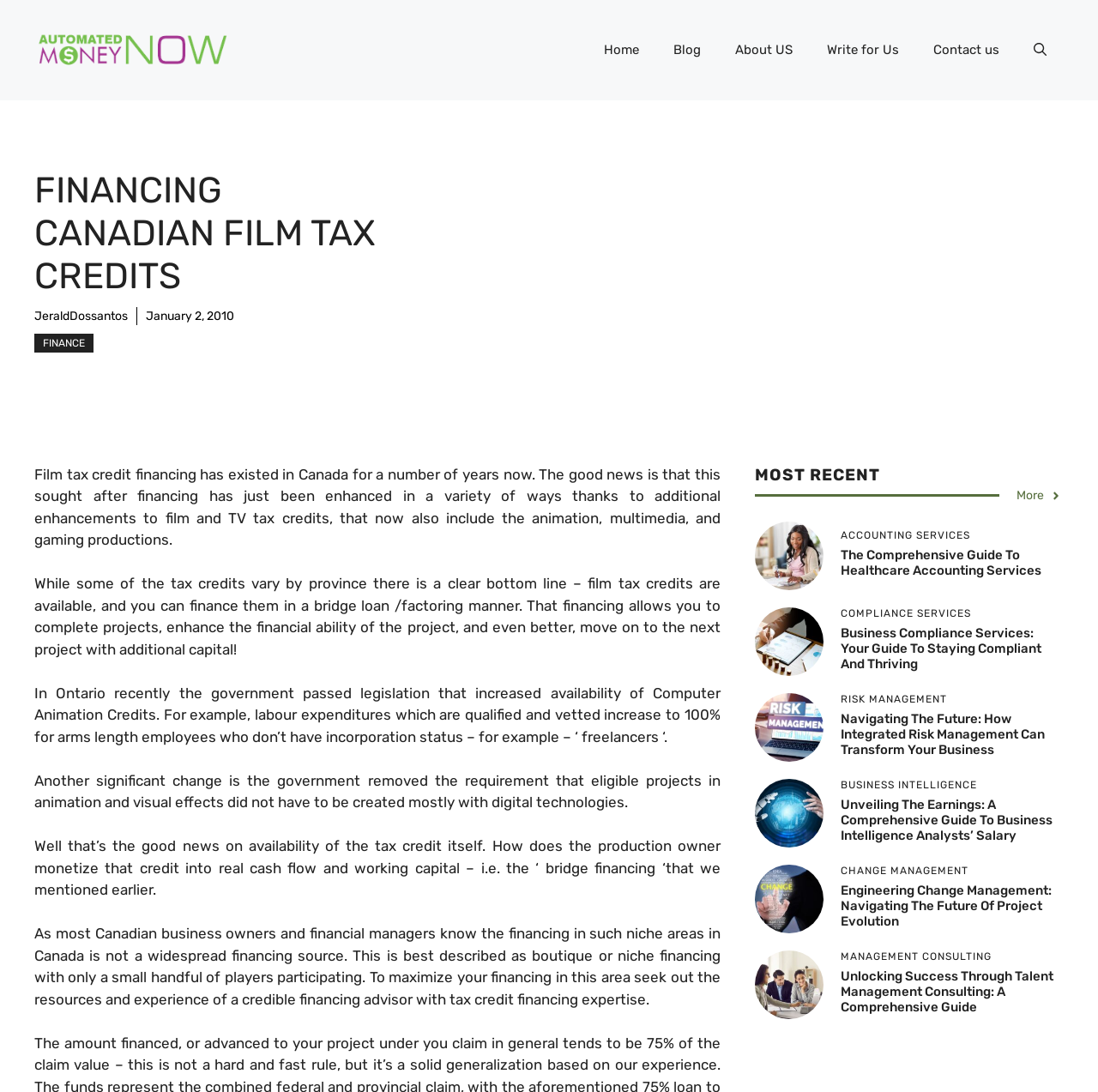Explain the features and main sections of the webpage comprehensively.

The webpage is about financing Canadian film tax credits, with a focus on automated money now. At the top, there is a banner with the site's name, "Automated Money Now", accompanied by an image of the same name. Below the banner, there is a navigation menu with links to "Home", "Blog", "About US", "Write for Us", and "Contact us", as well as a search button.

The main content of the page is divided into two sections. The first section has a heading "FINANCING CANADIAN FILM TAX CREDITS" and contains several paragraphs of text discussing film tax credit financing in Canada. The text explains that film tax credits have been enhanced in various ways, including the addition of animation, multimedia, and gaming productions. It also discusses how production owners can monetize these credits into real cash flow and working capital.

The second section is headed "MOST RECENT" and appears to be a list of recent articles or blog posts. Each item in the list has a heading, a figure or image, and a link to the full article. The articles cover various topics, including accounting services, compliance services, risk management, business intelligence, change management, and management consulting.

Overall, the webpage appears to be a blog or article page focused on financing and business-related topics, with a specific emphasis on film tax credits in Canada.